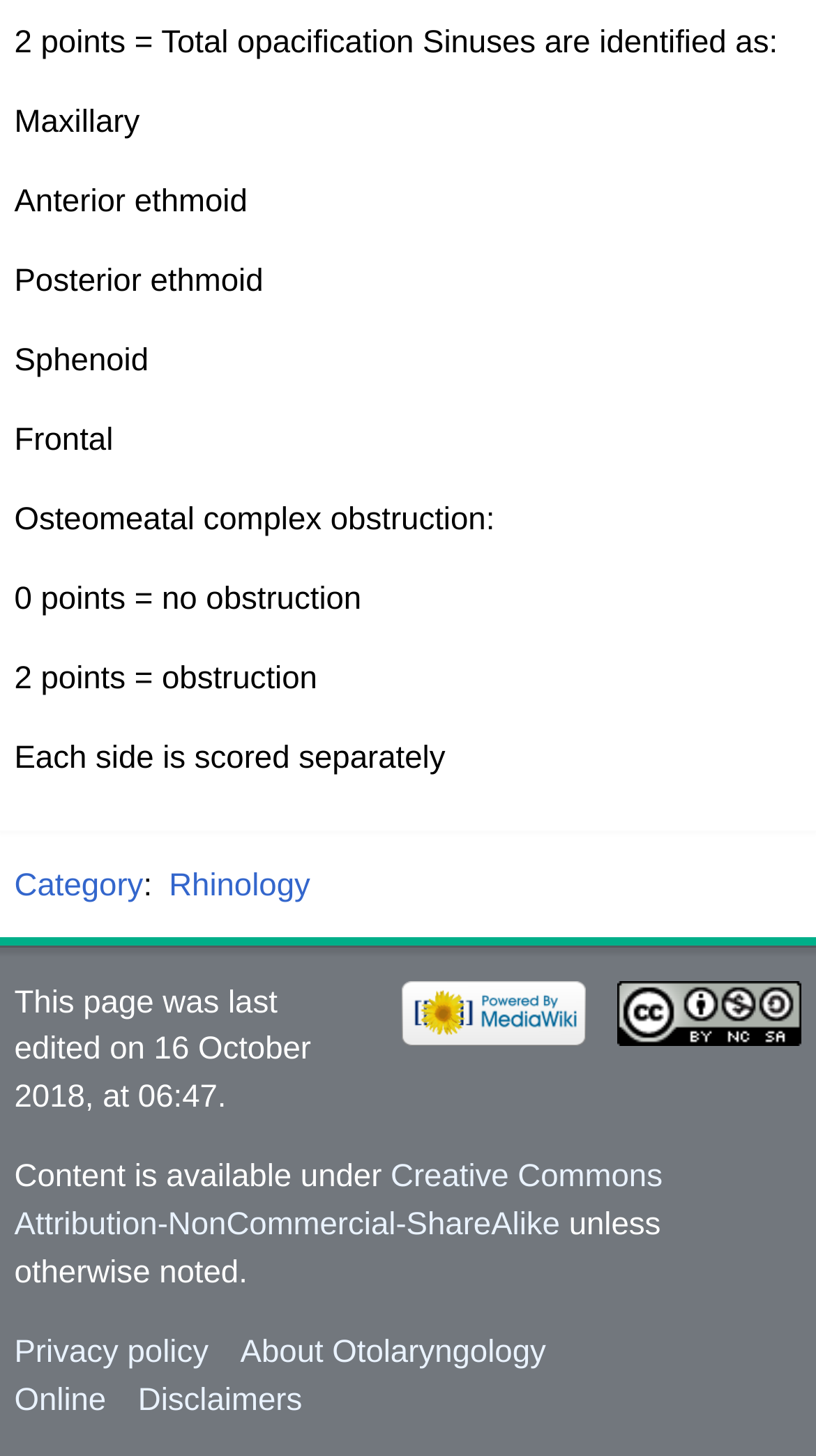Use a single word or phrase to answer the question: 
What is the scoring system for sinus opacification?

2 points = Total opacification